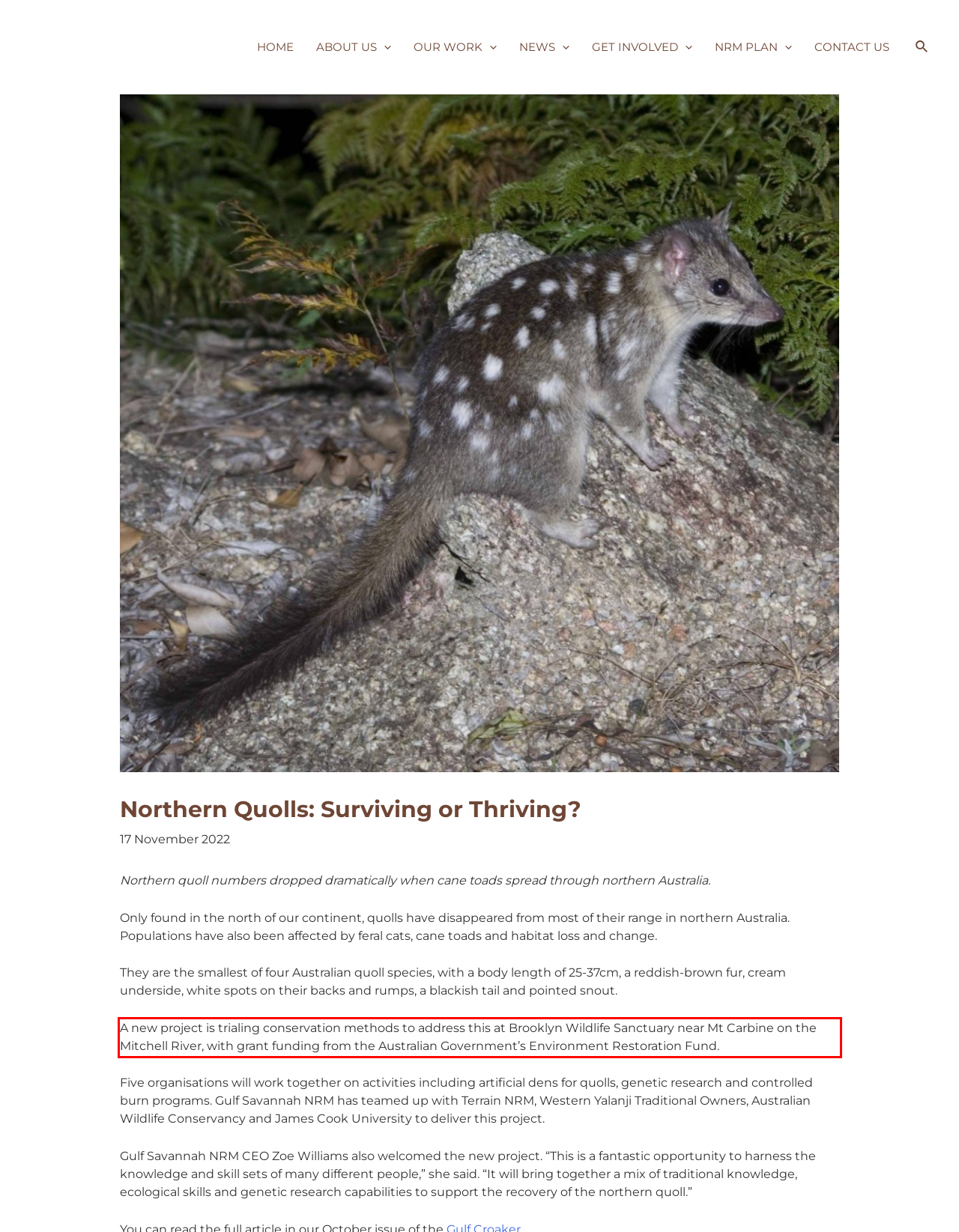Please look at the webpage screenshot and extract the text enclosed by the red bounding box.

A new project is trialing conservation methods to address this at Brooklyn Wildlife Sanctuary near Mt Carbine on the Mitchell River, with grant funding from the Australian Government’s Environment Restoration Fund.